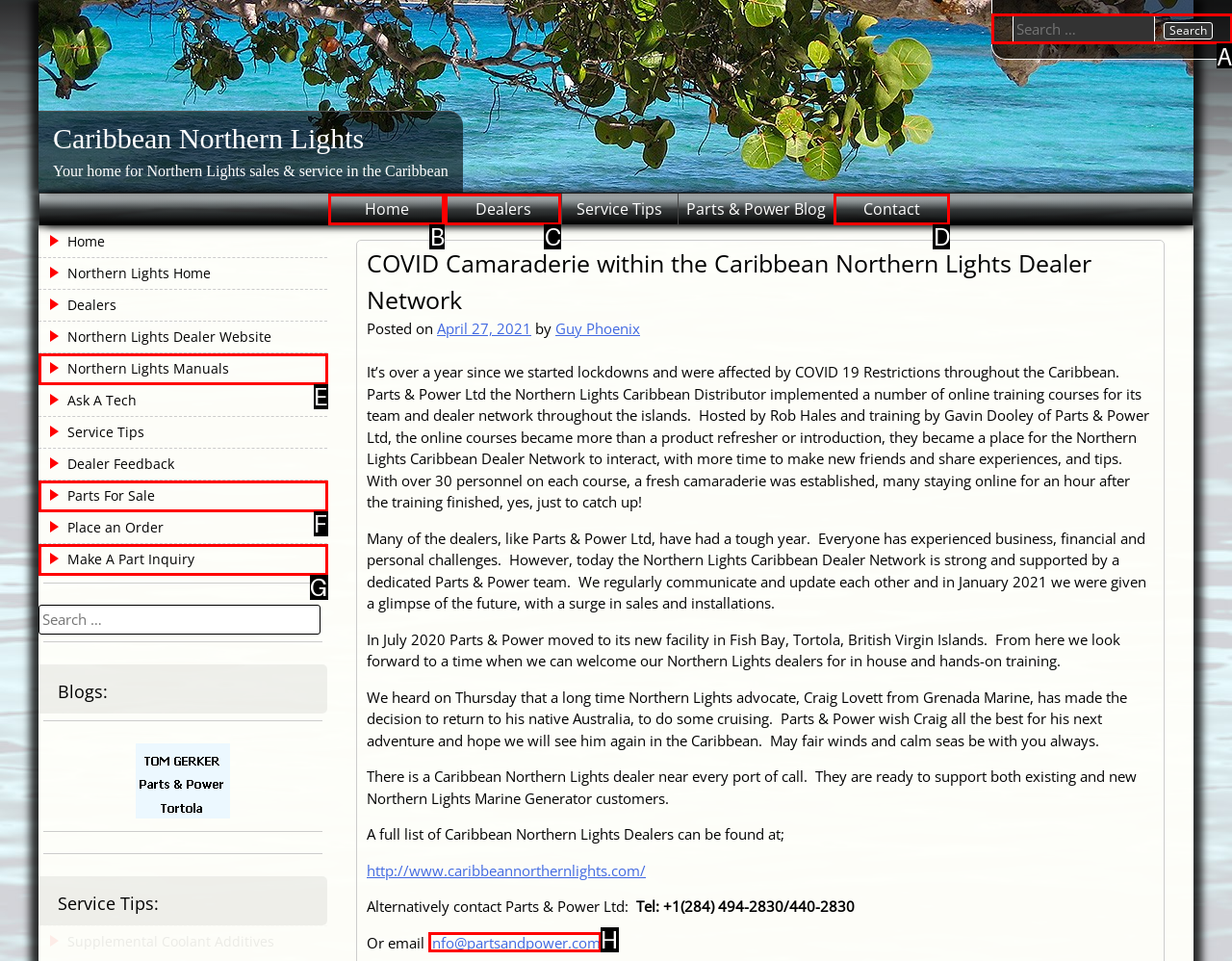Tell me the letter of the UI element I should click to accomplish the task: Search for something based on the choices provided in the screenshot.

A